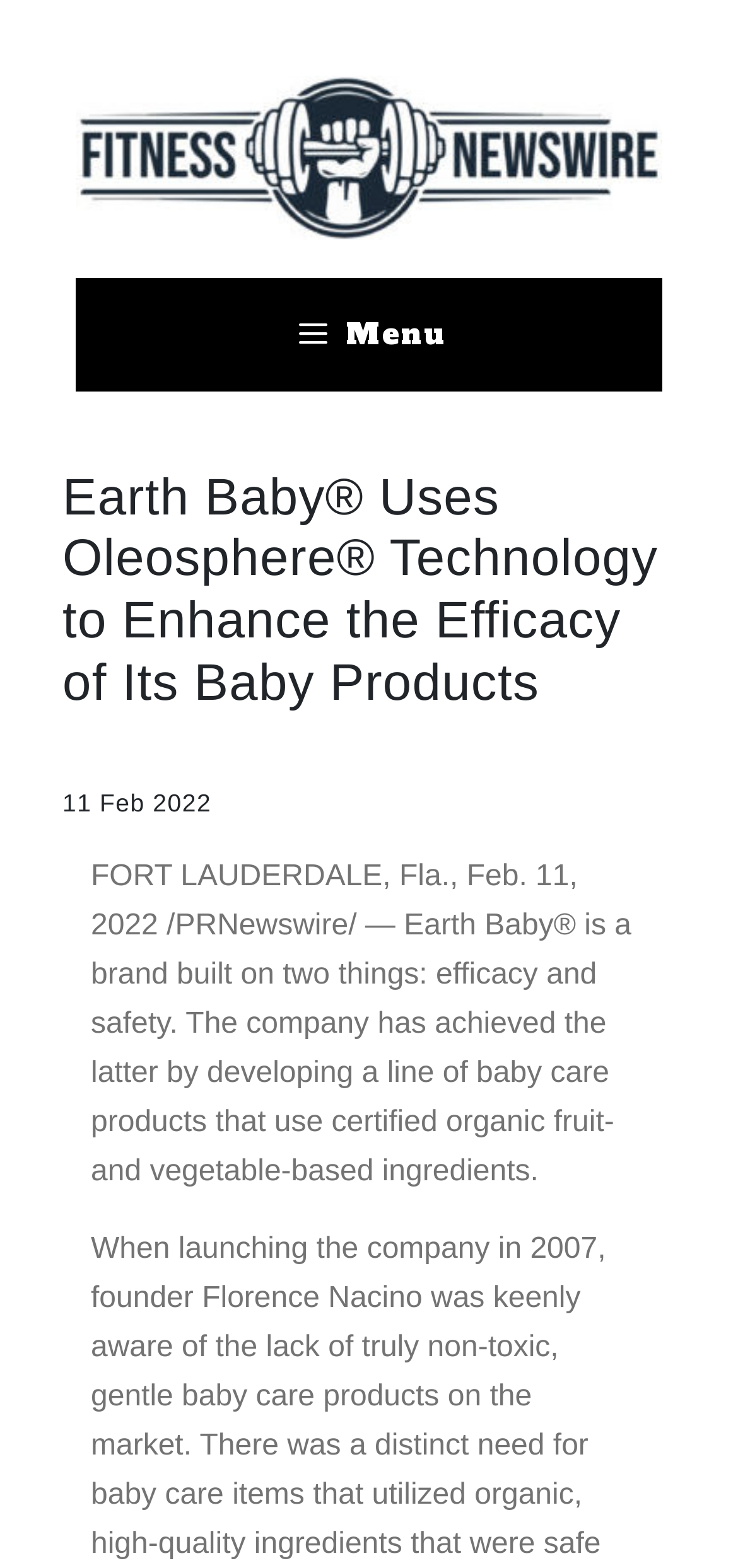Locate the bounding box of the user interface element based on this description: "Menu".

[0.103, 0.177, 0.897, 0.249]